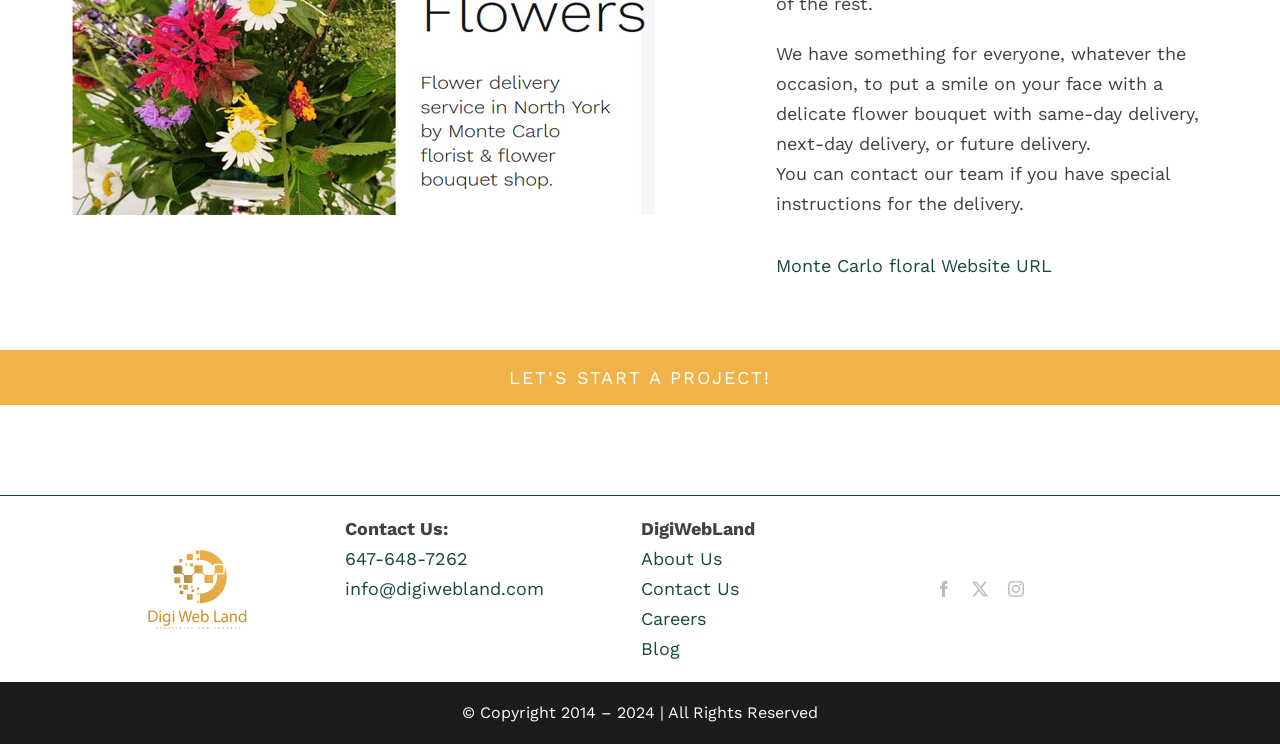Given the element description Monte Carlo floral Website URL, identify the bounding box coordinates for the UI element on the webpage screenshot. The format should be (top-left x, top-left y, bottom-right x, bottom-right y), with values between 0 and 1.

[0.606, 0.343, 0.822, 0.371]